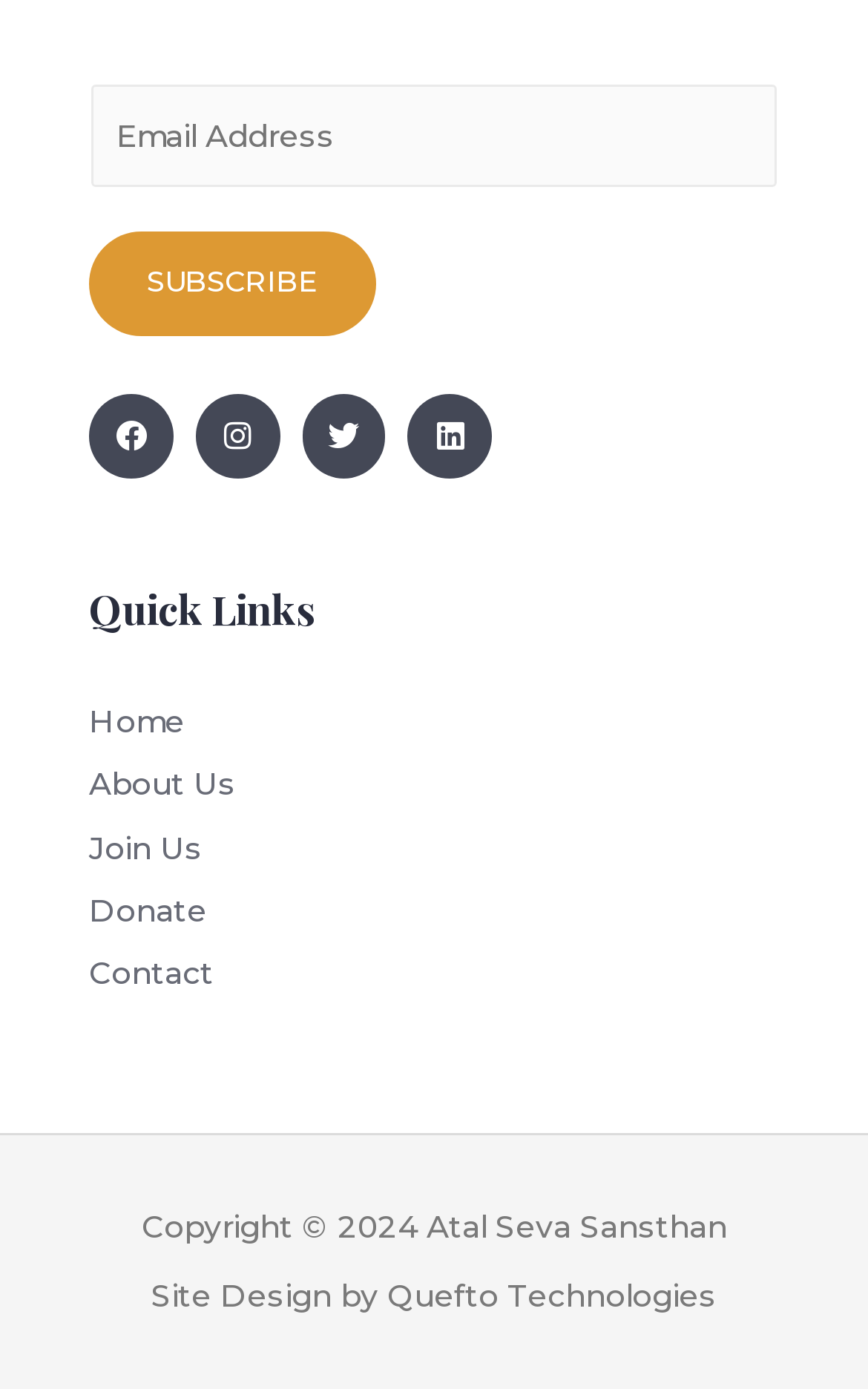Who designed the website?
Observe the image and answer the question with a one-word or short phrase response.

Quefto Technologies